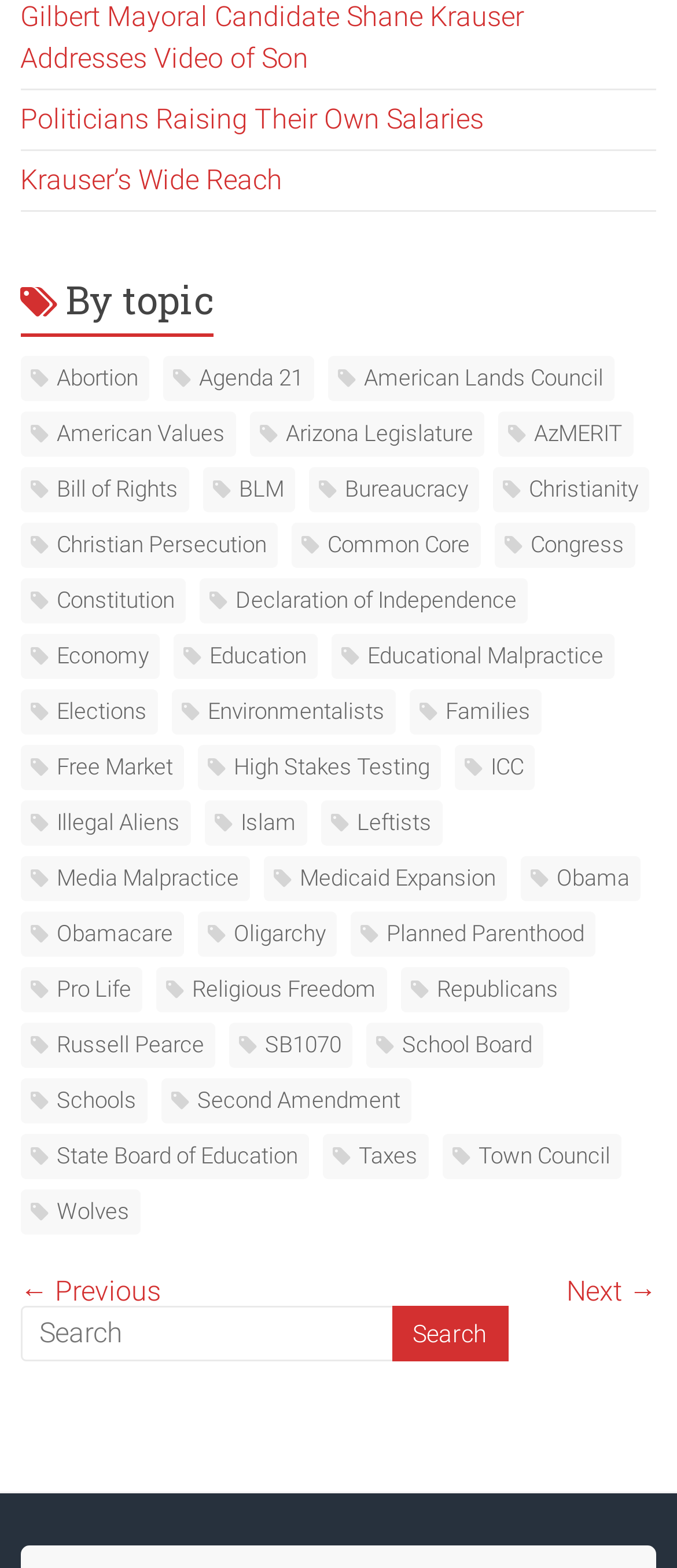Find the bounding box coordinates of the clickable area required to complete the following action: "View information about Abortion".

[0.03, 0.227, 0.22, 0.256]